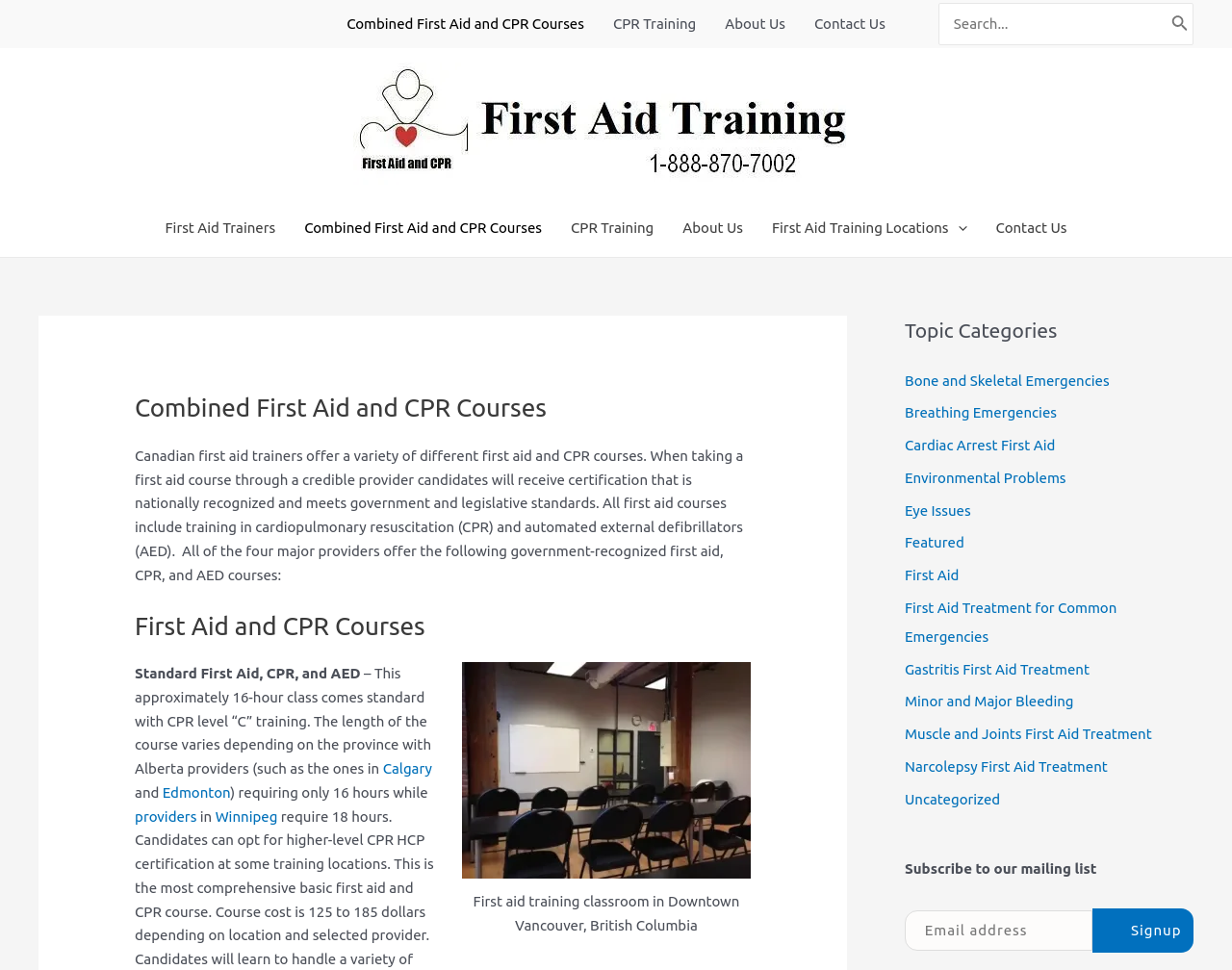Respond to the question with just a single word or phrase: 
How many navigation menus are there?

2